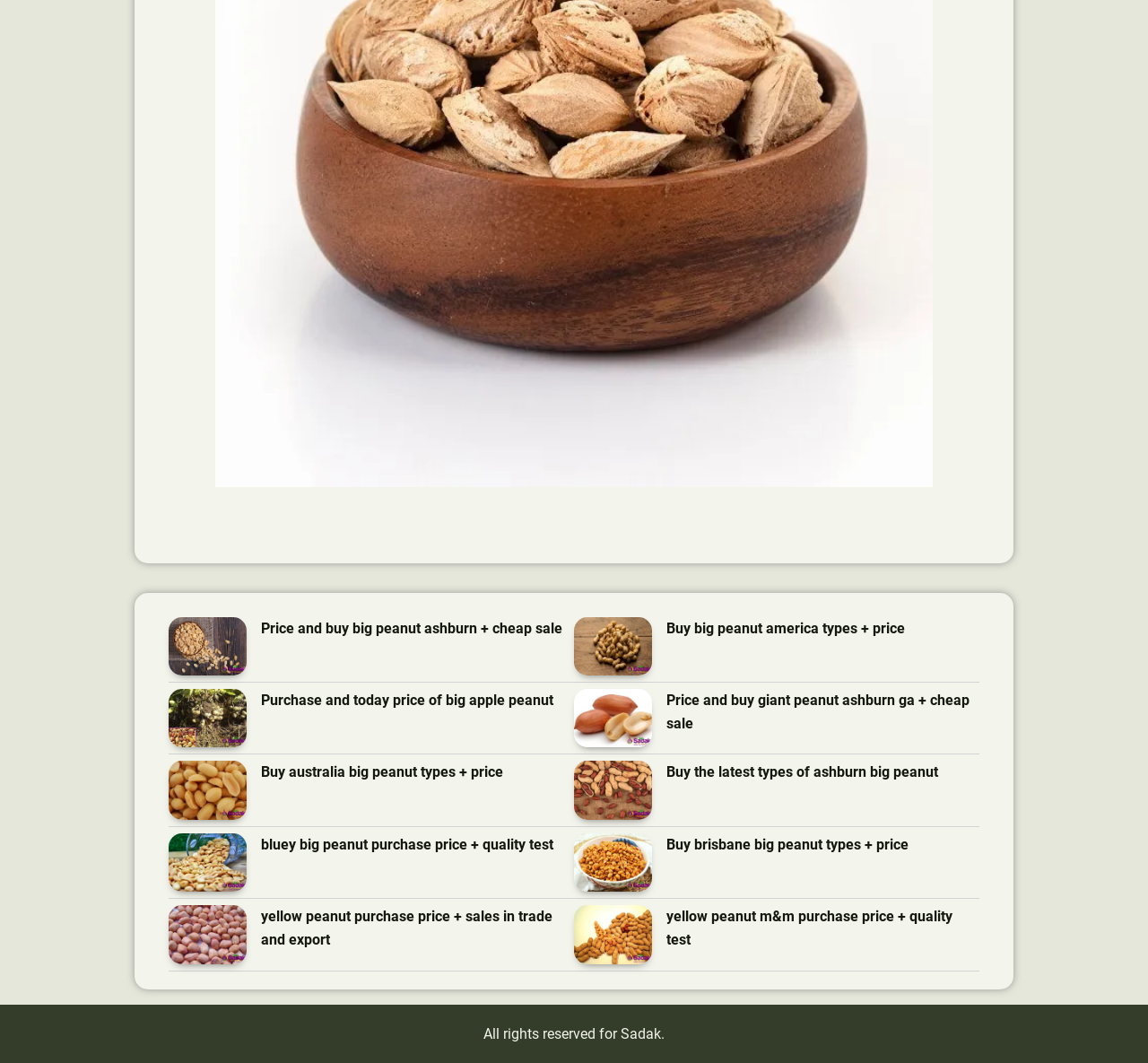Identify the bounding box coordinates of the clickable region necessary to fulfill the following instruction: "Click on the link to buy big peanut ashburn". The bounding box coordinates should be four float numbers between 0 and 1, i.e., [left, top, right, bottom].

[0.147, 0.58, 0.215, 0.635]